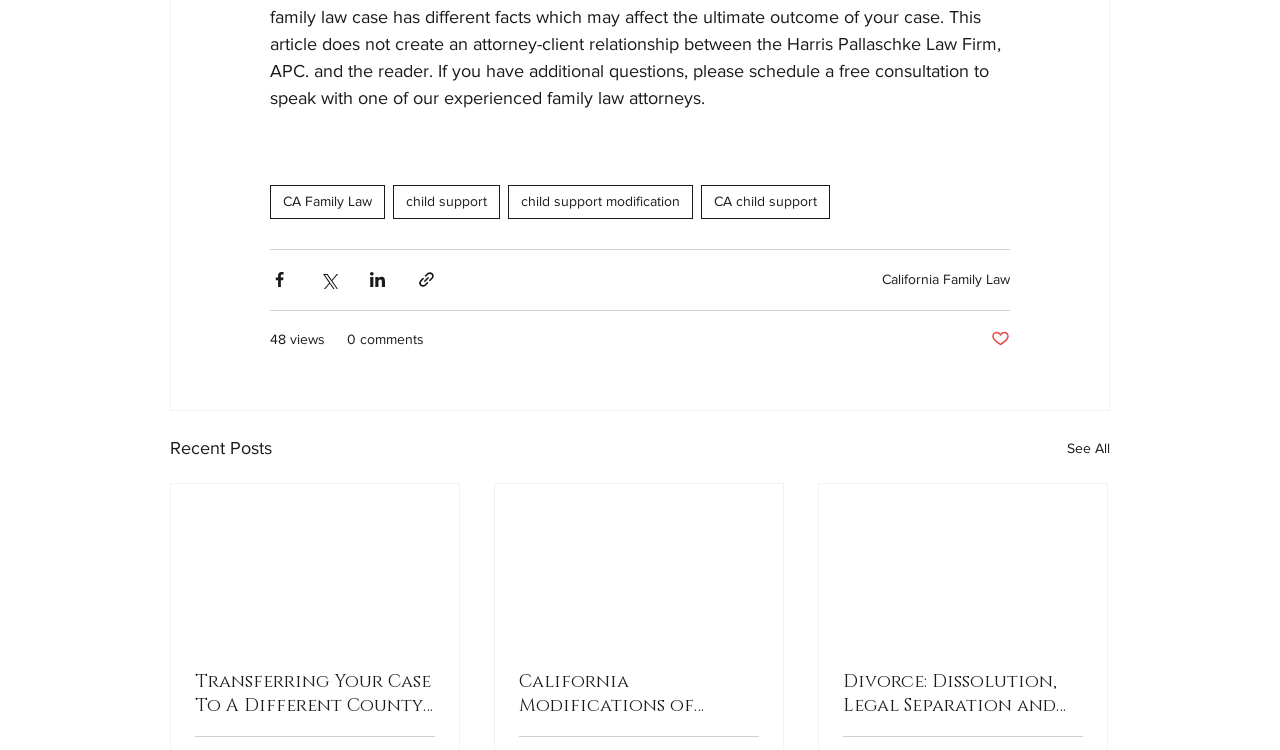Identify the bounding box coordinates for the UI element described as: "child support".

[0.307, 0.247, 0.391, 0.291]